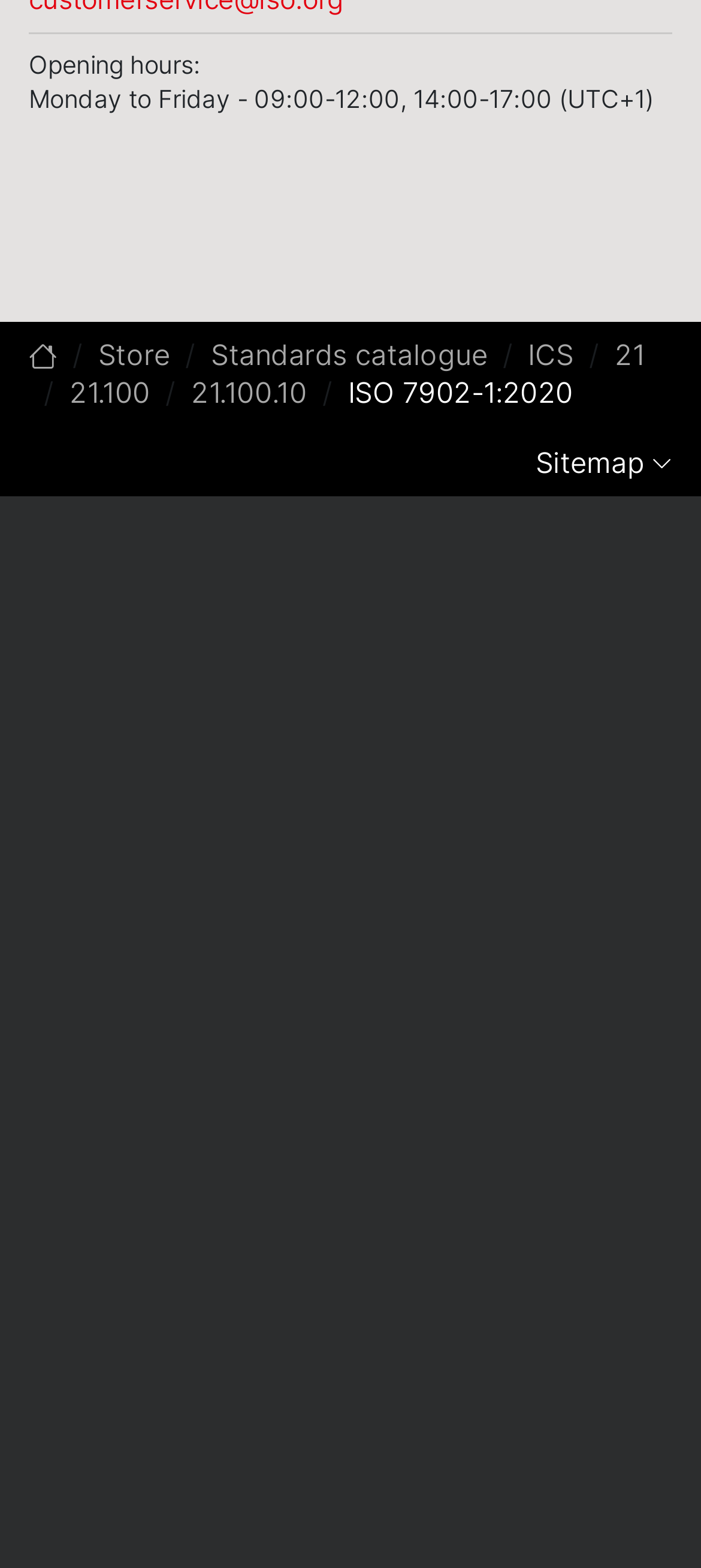Provide the bounding box coordinates of the HTML element described by the text: "title="Home page"". The coordinates should be in the format [left, top, right, bottom] with values between 0 and 1.

[0.041, 0.216, 0.081, 0.237]